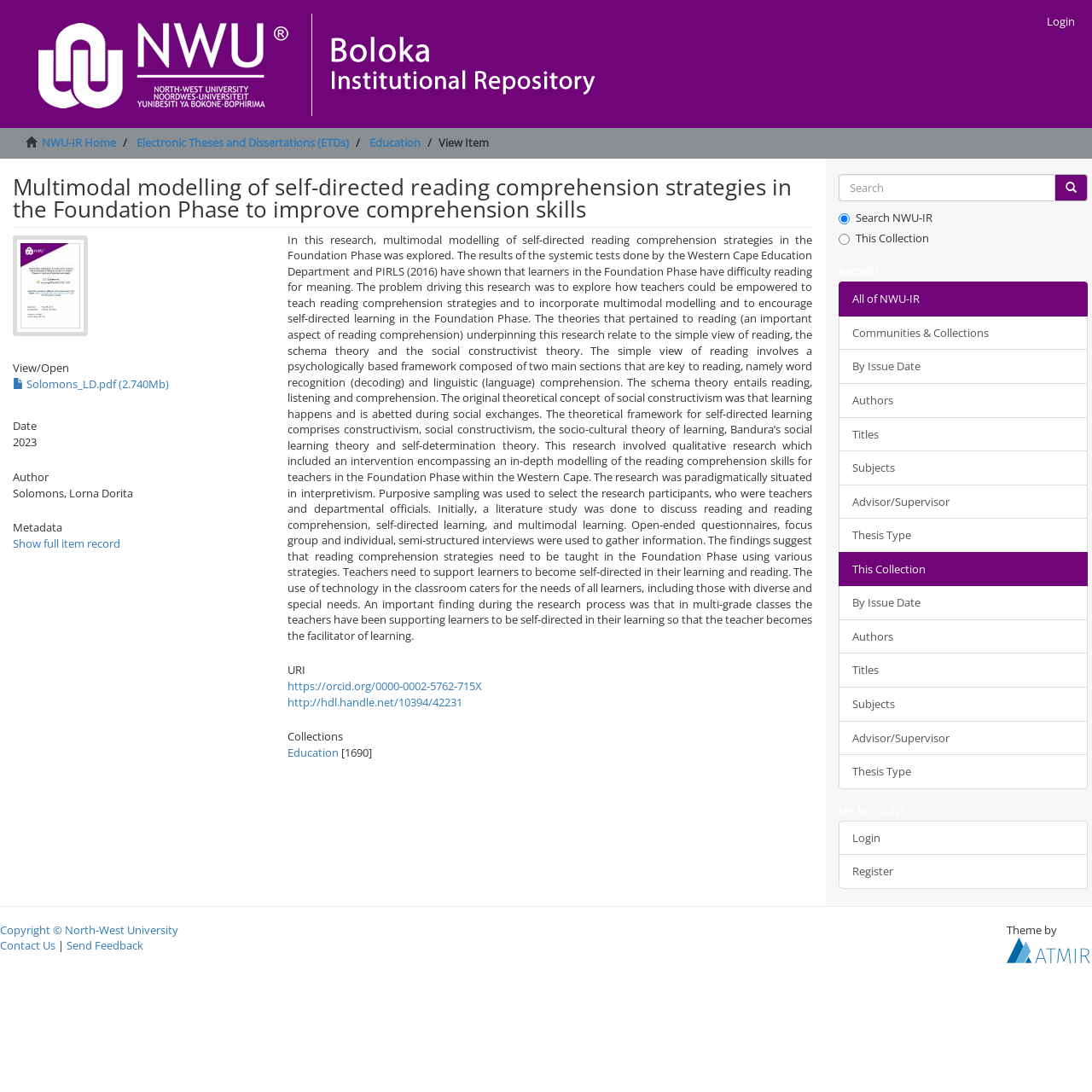Find the bounding box coordinates of the UI element according to this description: "Show full item record".

[0.012, 0.491, 0.11, 0.505]